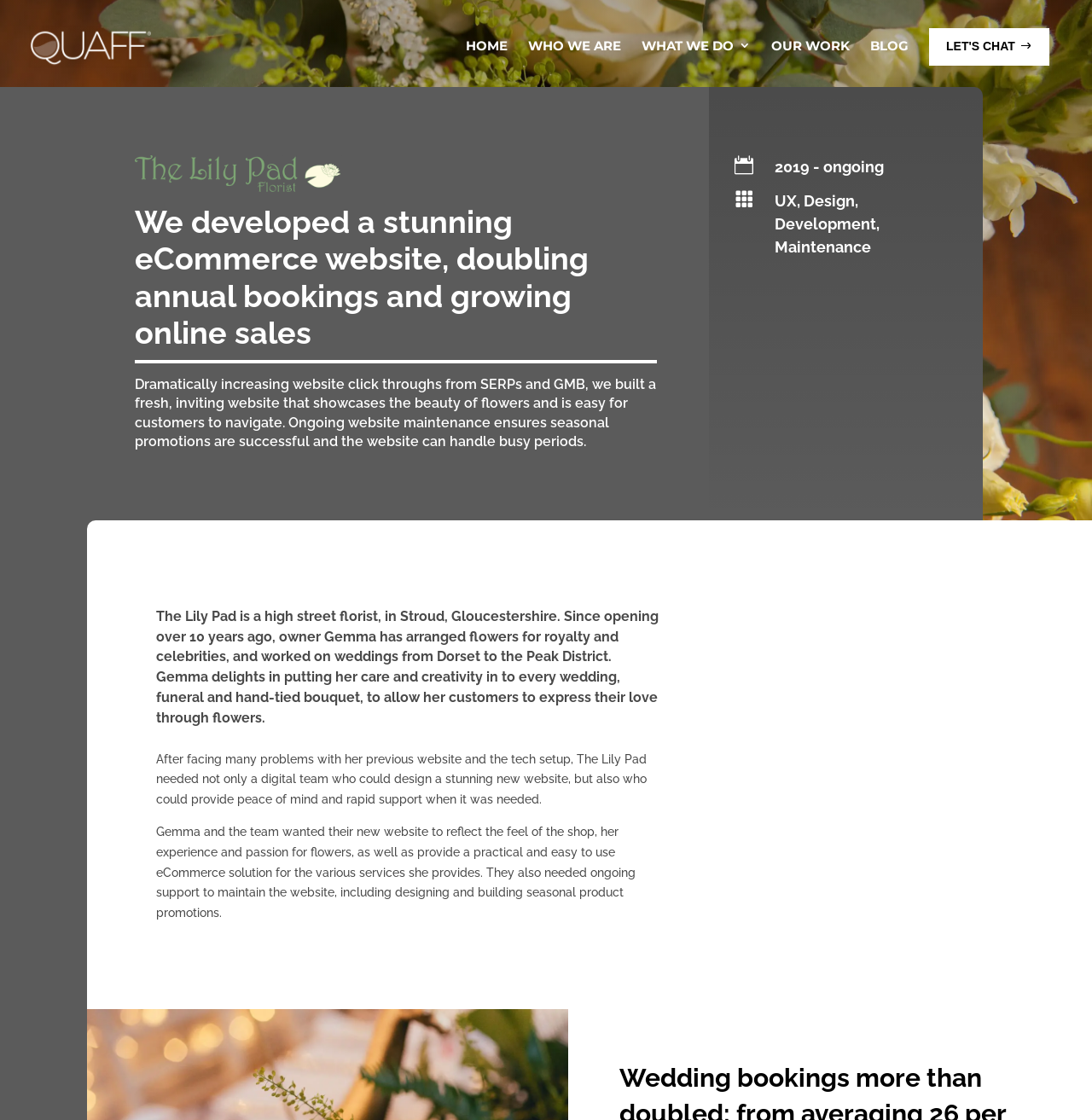Please provide a comprehensive response to the question below by analyzing the image: 
What services does The Lily Pad provide?

I inferred the answer by reading the text on the webpage, specifically the paragraph that describes the services provided by The Lily Pad, including weddings, funerals, and hand-tied bouquets.